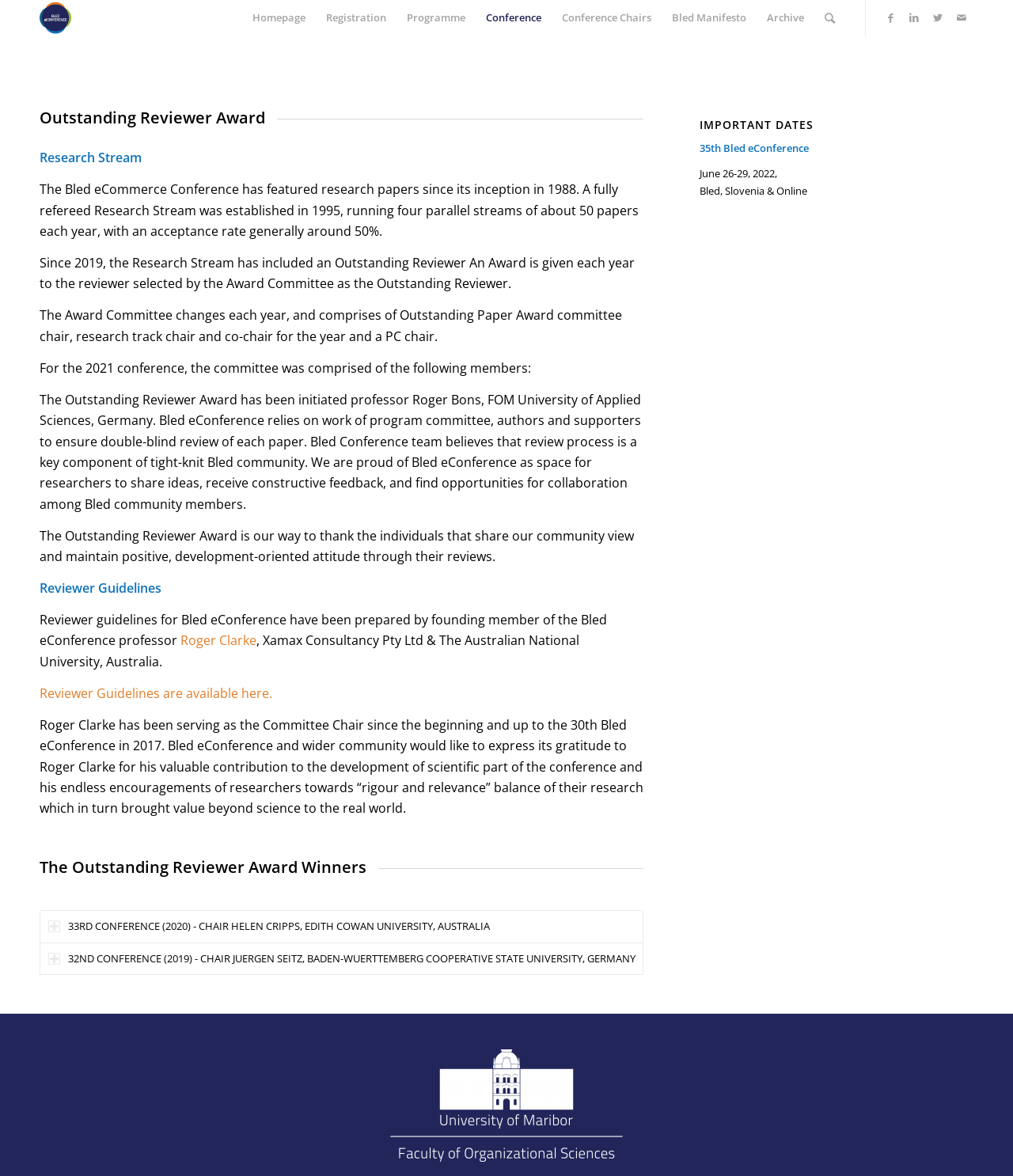Please examine the image and answer the question with a detailed explanation:
What is the name of the award?

The question asks for the name of the award, which can be found in the heading 'Outstanding Reviewer Award' on the webpage. This heading is located at the top of the page, indicating that it is the main topic of the webpage.